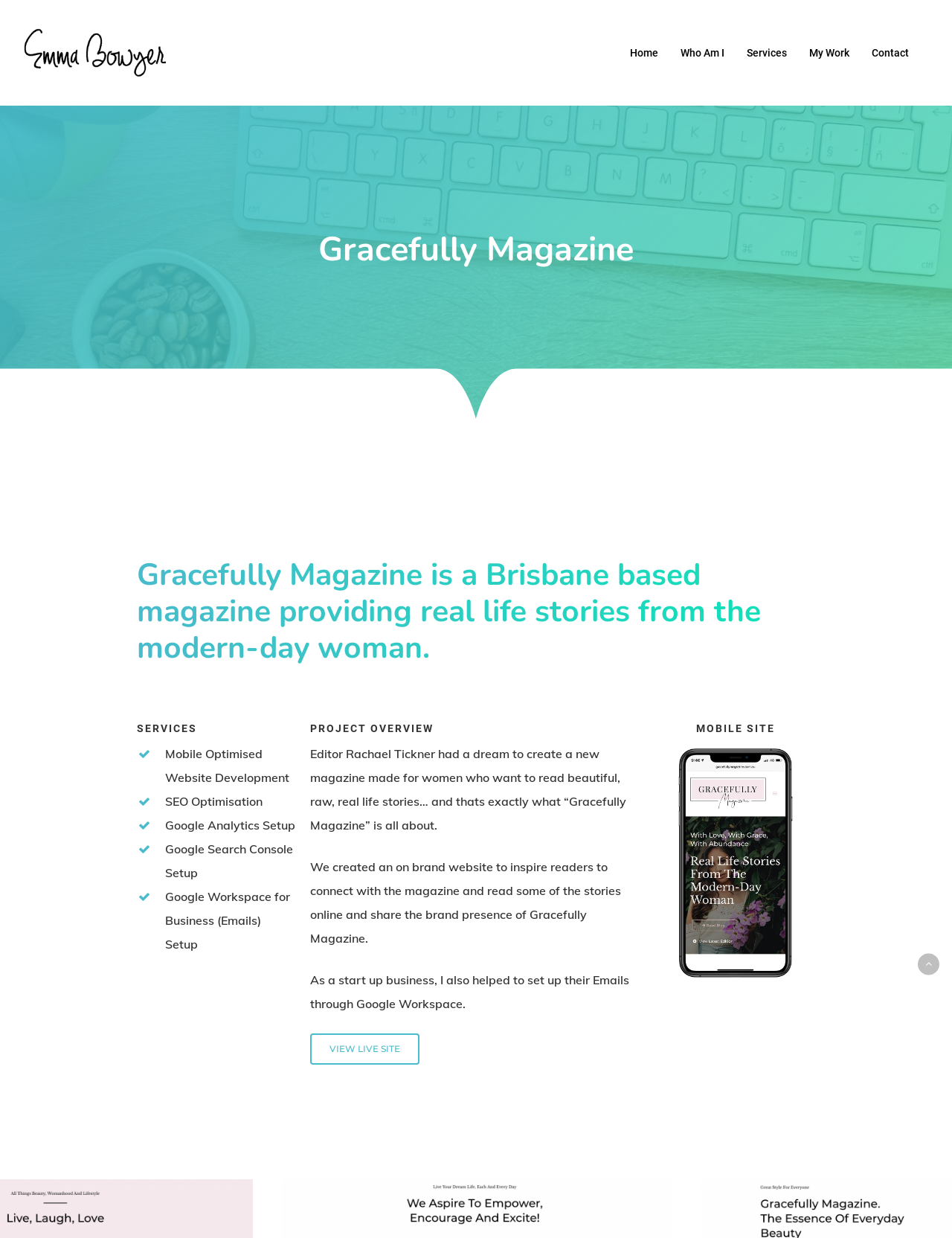Please specify the coordinates of the bounding box for the element that should be clicked to carry out this instruction: "Click the 'Join' button". The coordinates must be four float numbers between 0 and 1, formatted as [left, top, right, bottom].

None